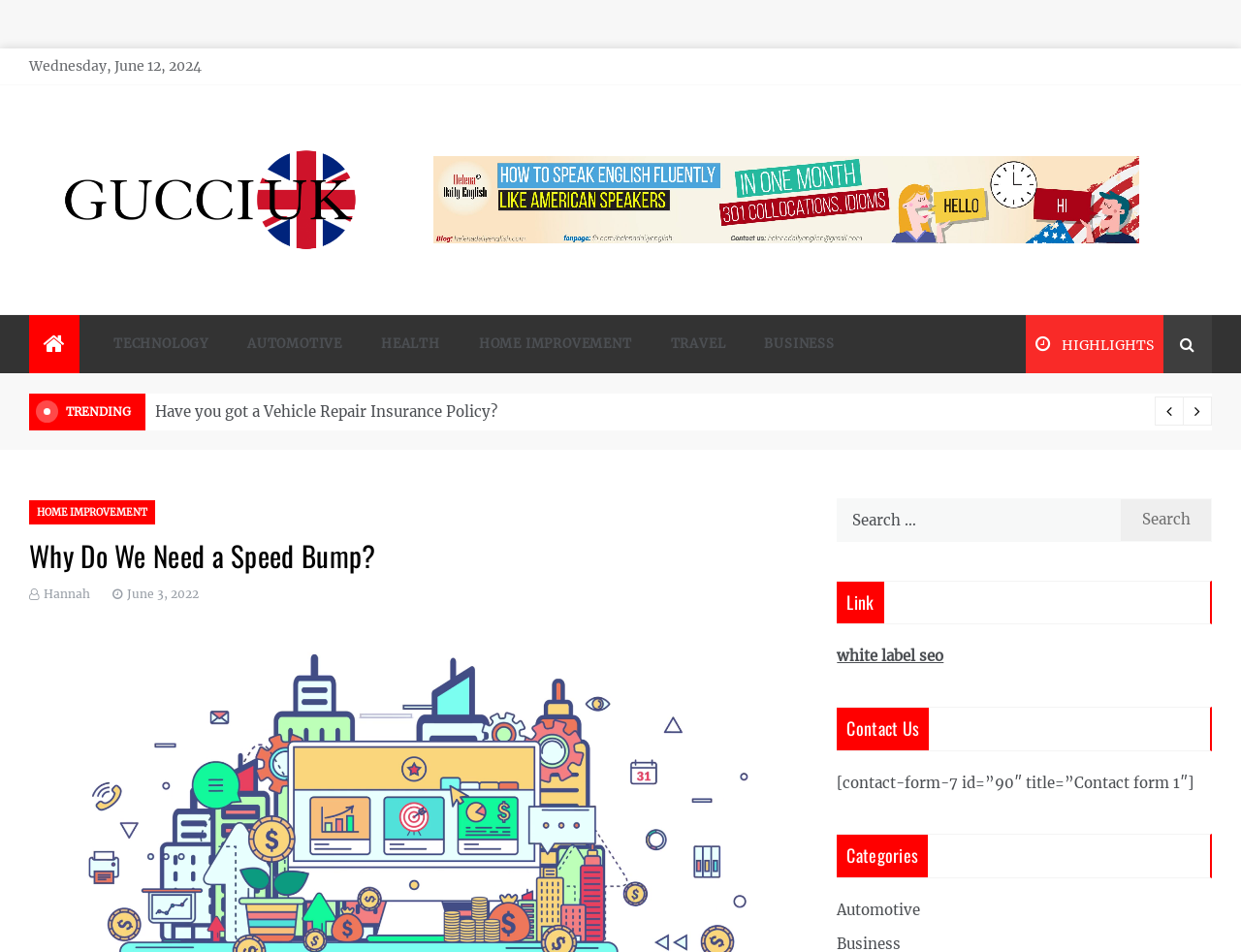Please locate the bounding box coordinates of the element that should be clicked to achieve the given instruction: "View TECHNOLOGY news".

[0.076, 0.331, 0.184, 0.392]